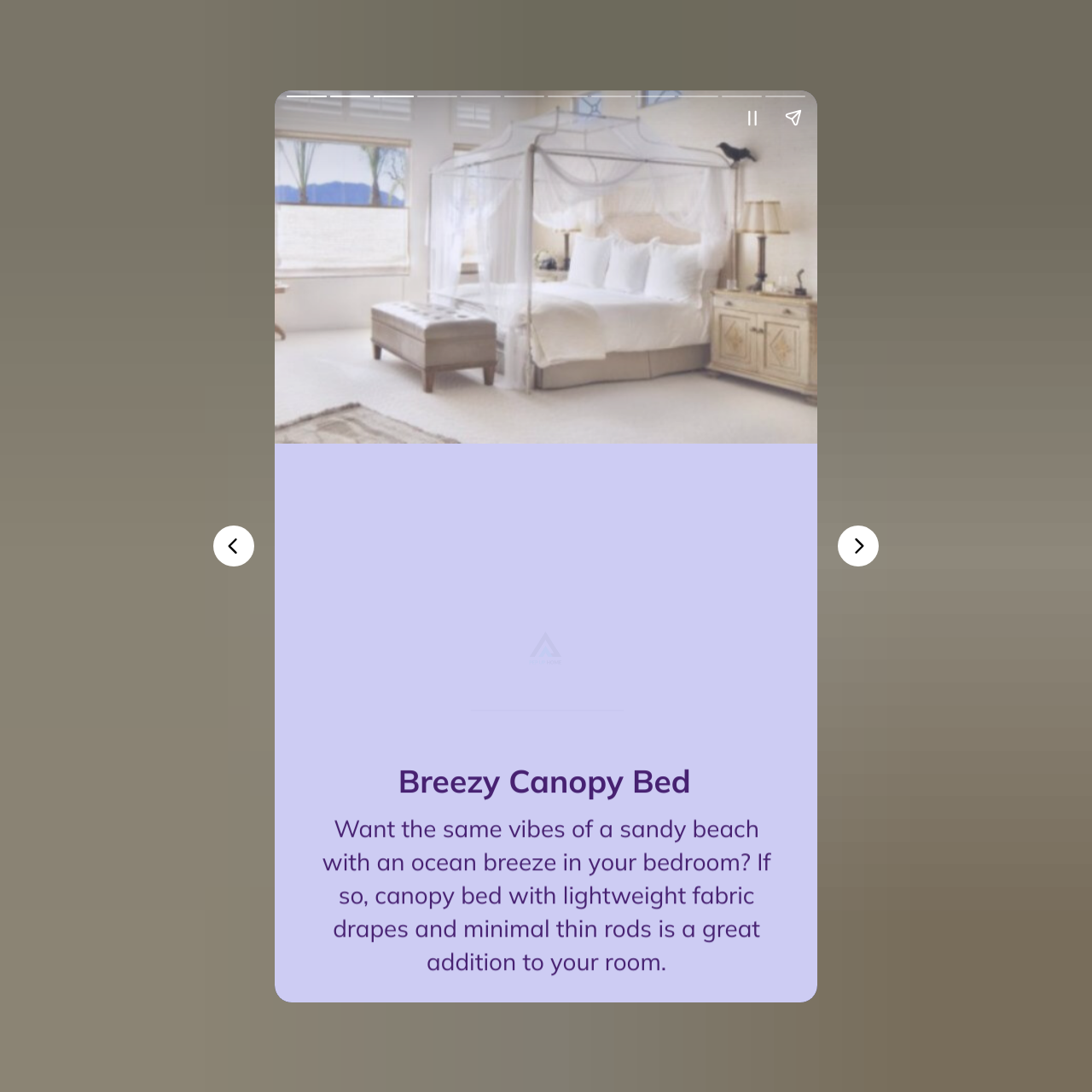What type of bed is being discussed?
Using the image, elaborate on the answer with as much detail as possible.

Based on the webpage content, specifically the heading 'Breezy Canopy Bed' and the image description 'How To Style A Canopy Bed So It Looks Trendy', it is clear that the webpage is discussing canopy beds.